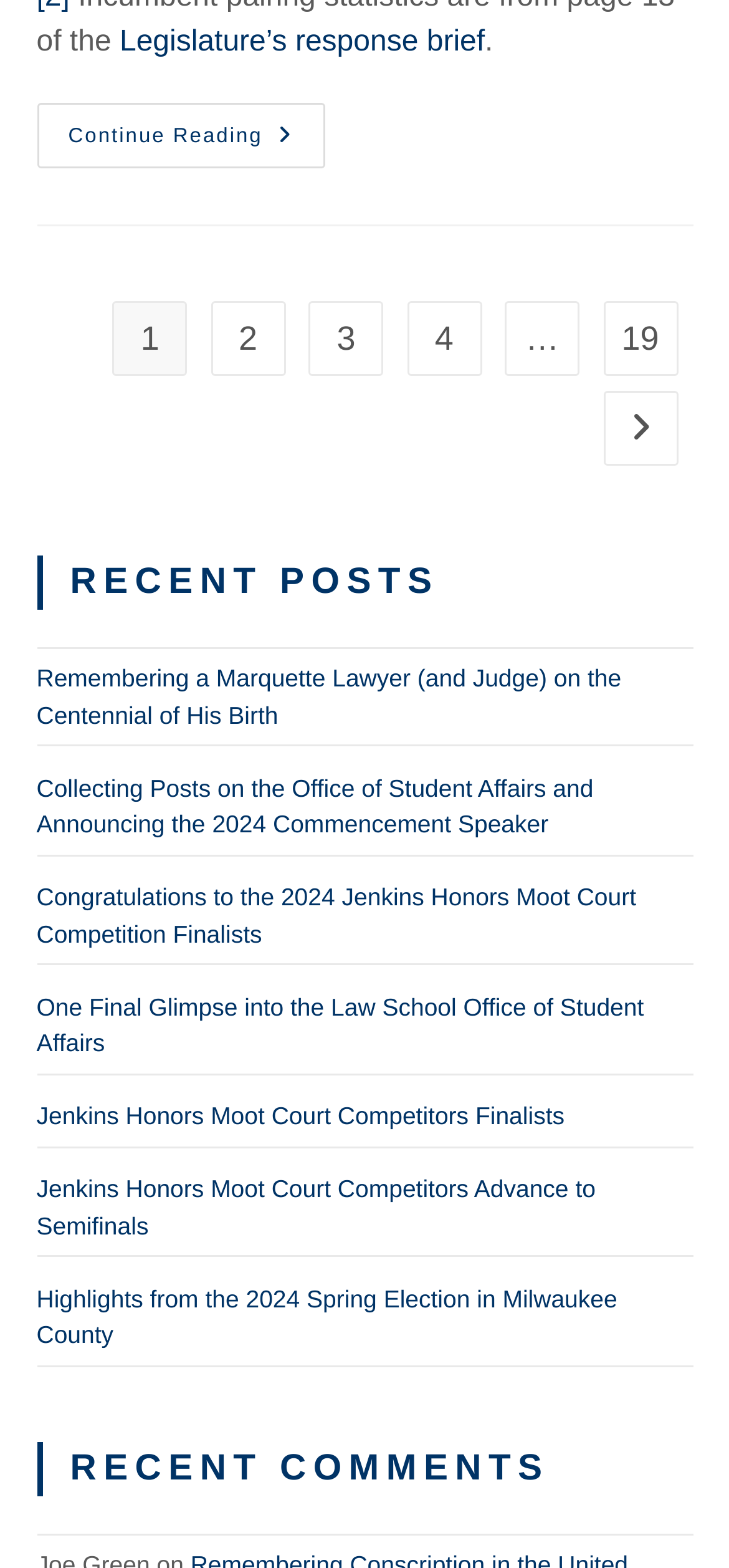Please identify the bounding box coordinates of the region to click in order to complete the task: "go to home page". The coordinates must be four float numbers between 0 and 1, specified as [left, top, right, bottom].

None